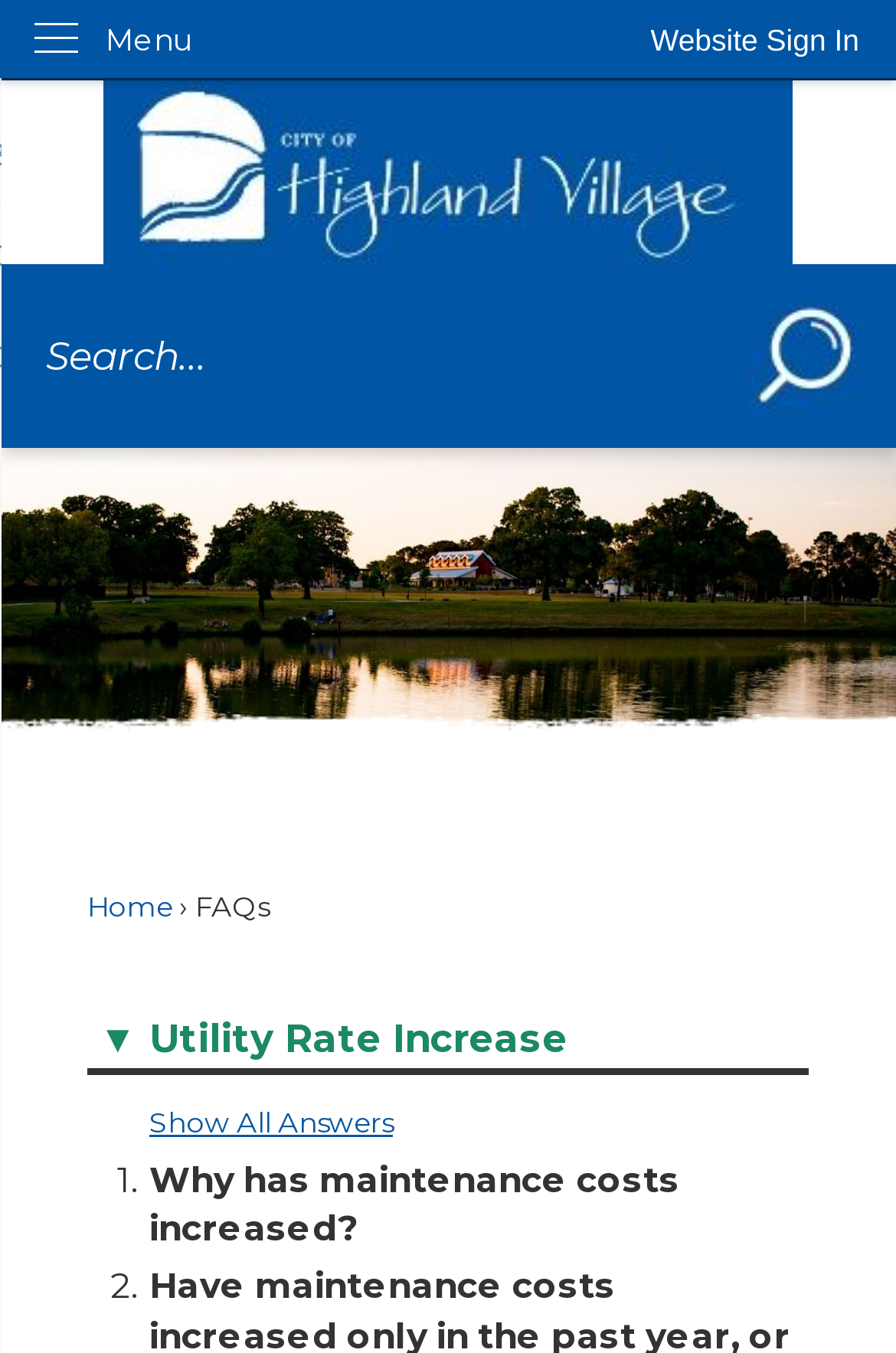What type of content is listed under 'FAQs'
Based on the image, respond with a single word or phrase.

Questions and answers